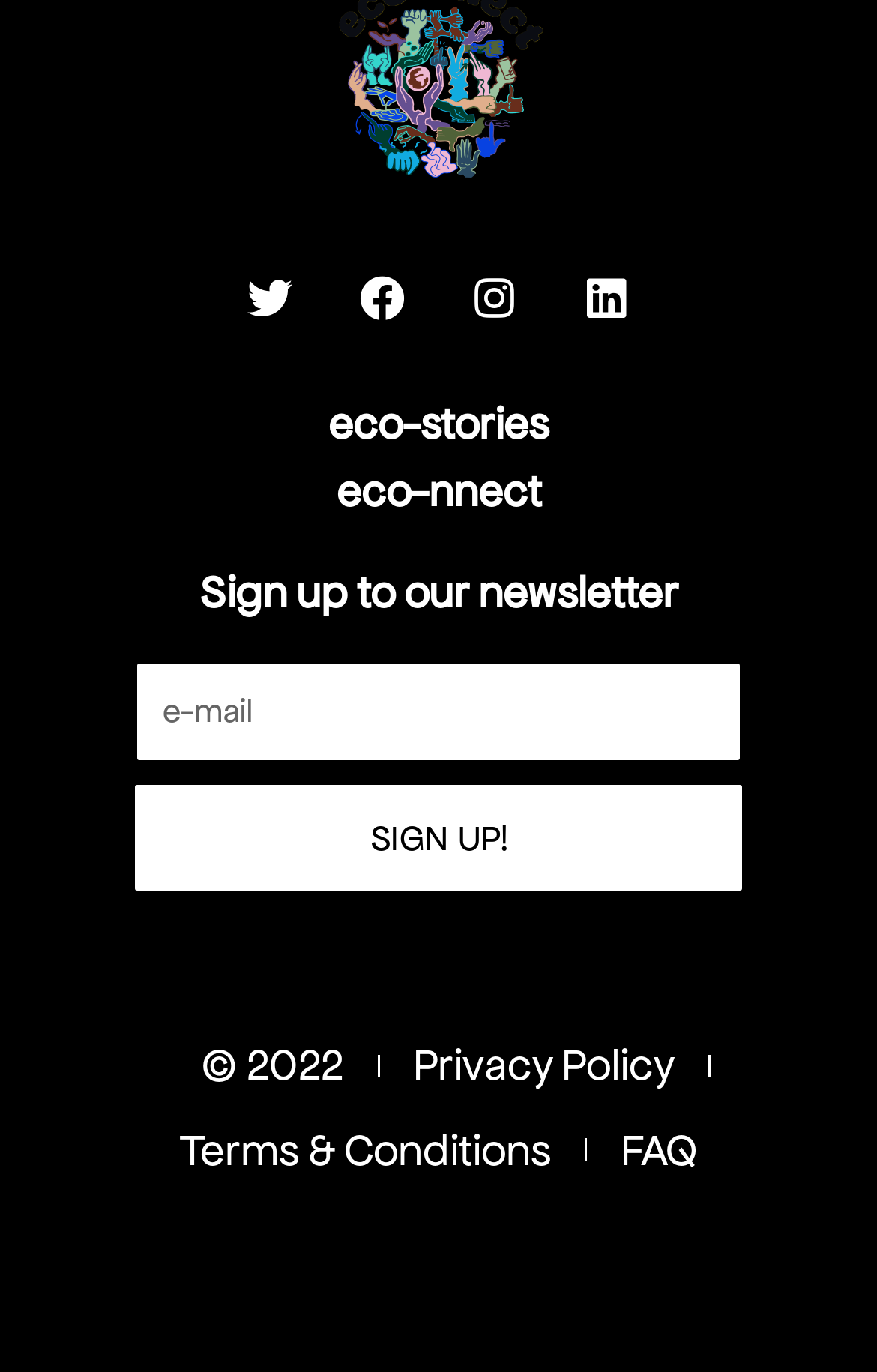What is the heading above the email textbox?
Look at the image and construct a detailed response to the question.

I found a heading 'Sign up to our newsletter' above the email textbox, which suggests that the purpose of the textbox is to sign up for a newsletter.